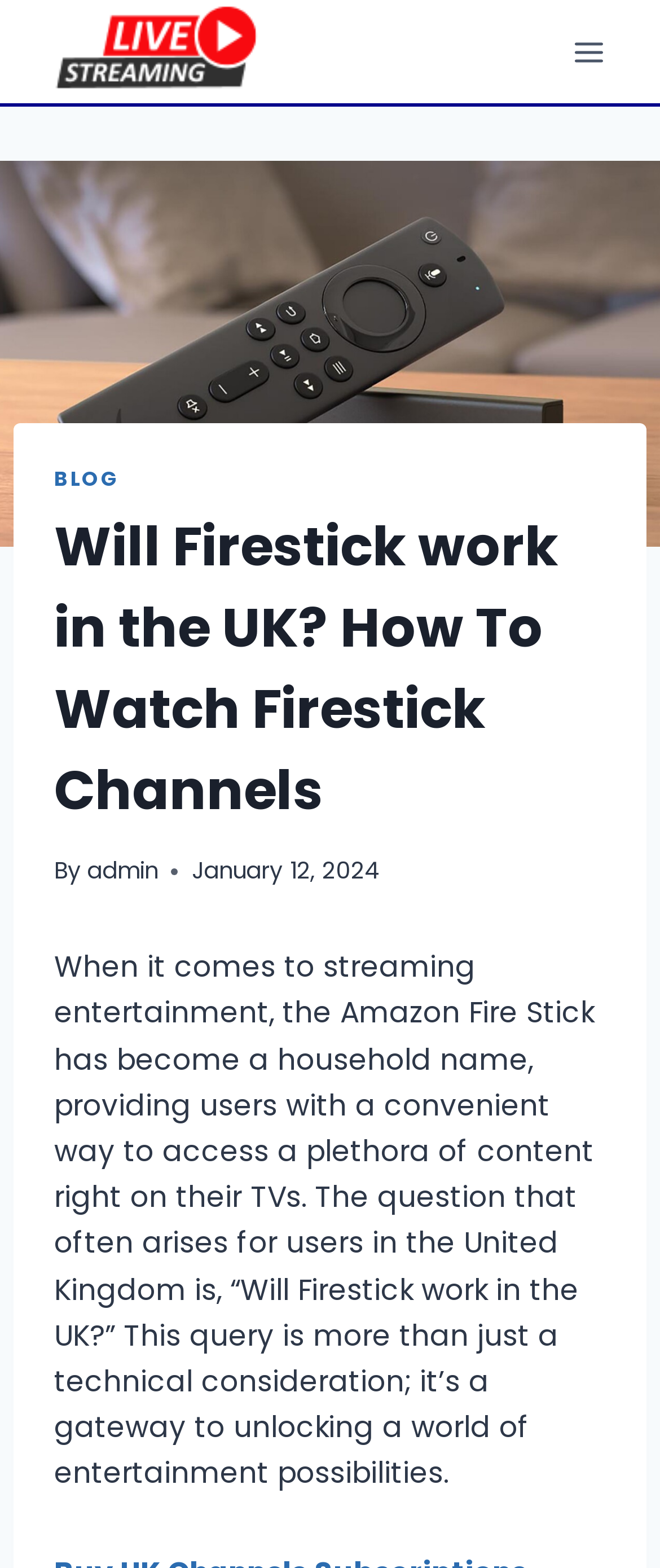Find the bounding box coordinates for the UI element that matches this description: "admin".

[0.131, 0.546, 0.239, 0.566]